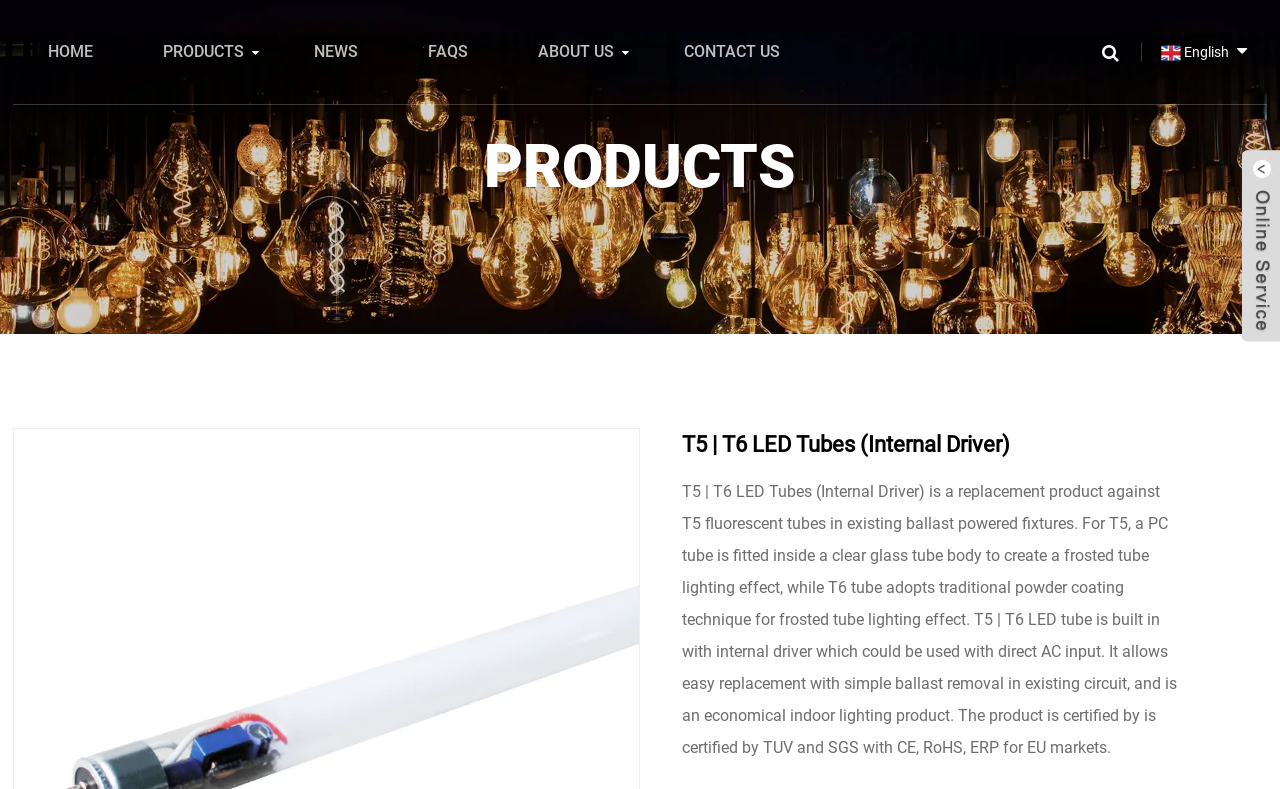What is the input type of T5 | T6 LED Tubes?
Give a one-word or short phrase answer based on the image.

Direct AC input